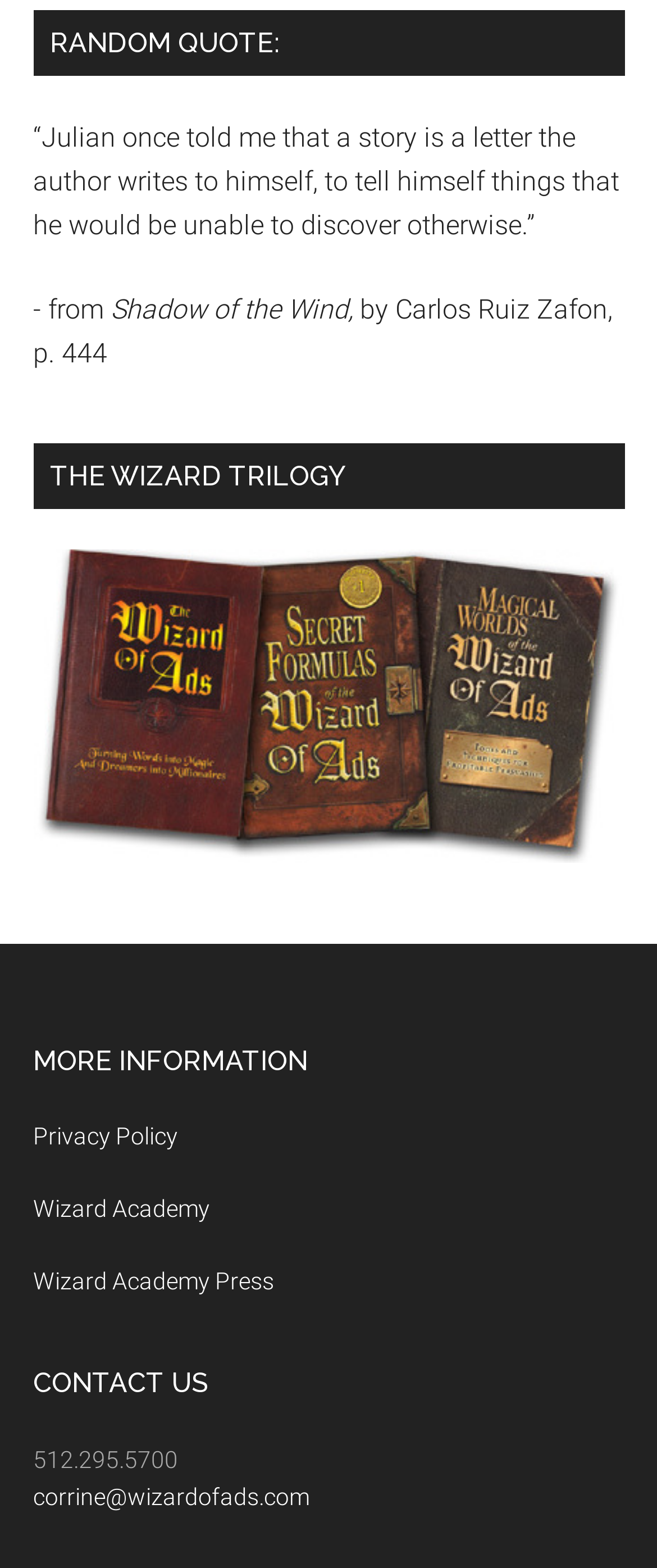How many links are present under 'MORE INFORMATION'?
Based on the image, give a concise answer in the form of a single word or short phrase.

3